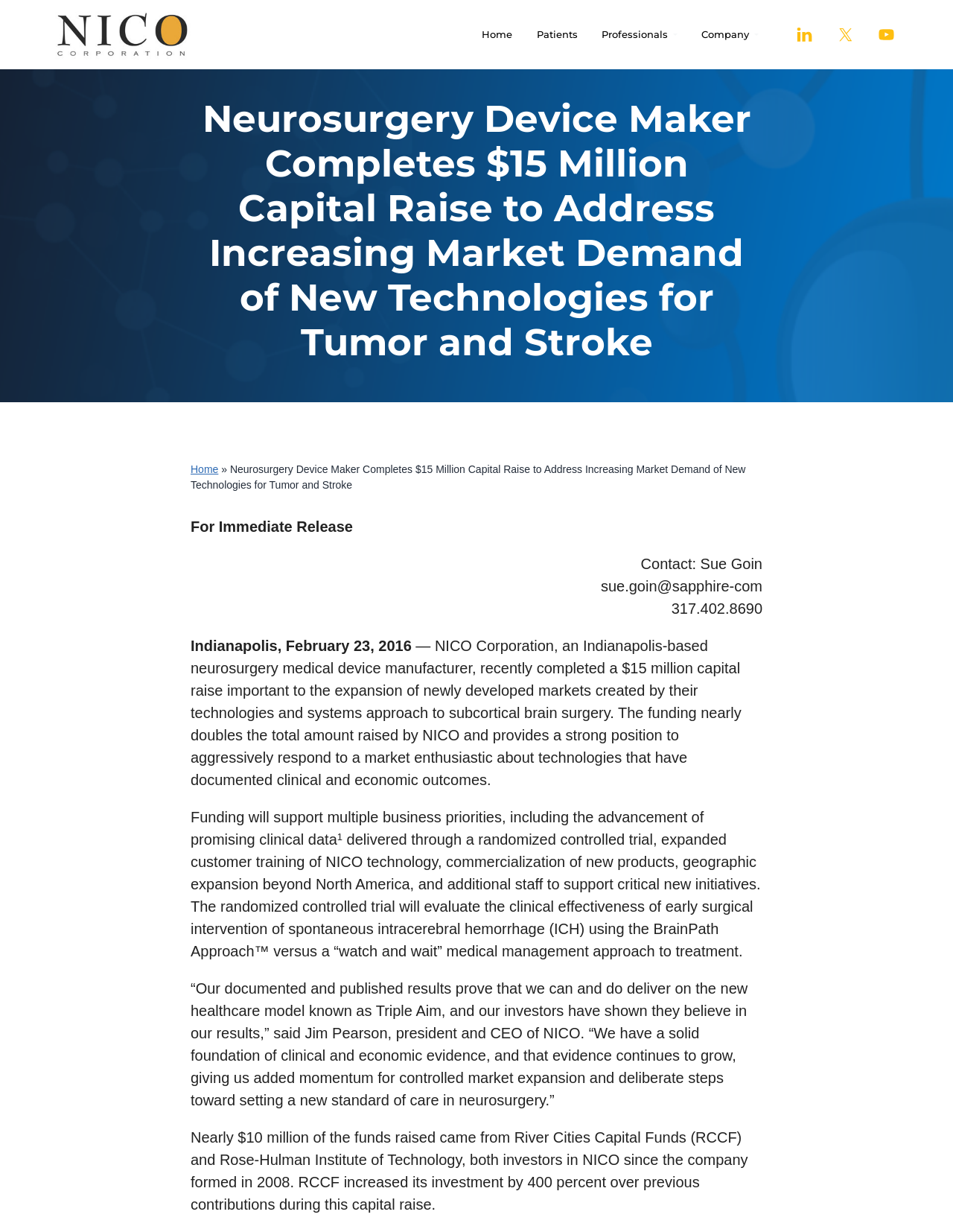Please determine the bounding box of the UI element that matches this description: Twitter. The coordinates should be given as (top-left x, top-left y, bottom-right x, bottom-right y), with all values between 0 and 1.

[0.869, 0.014, 0.905, 0.042]